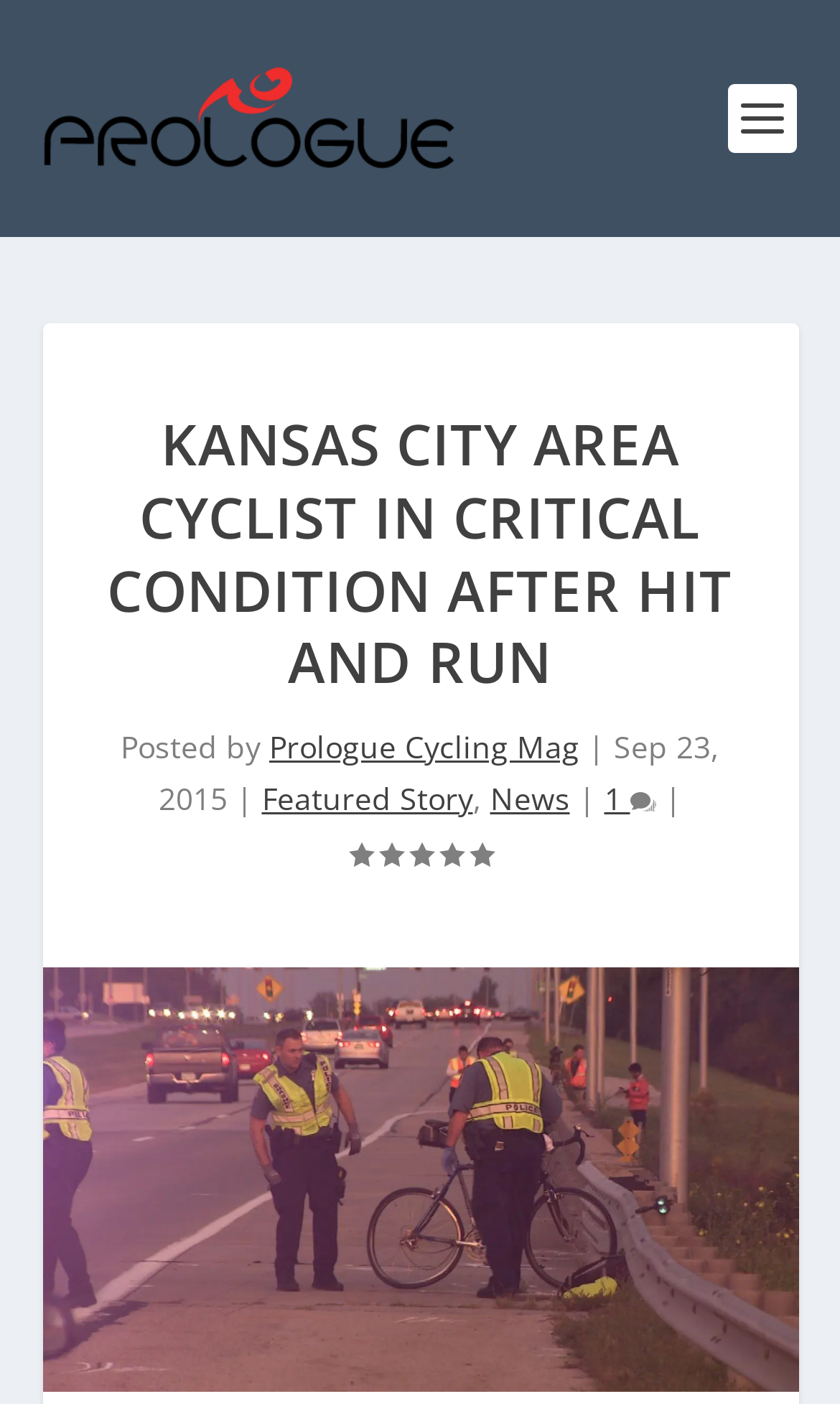What category is this article under?
Answer the question with a detailed explanation, including all necessary information.

I found the category of the article by looking at the links below the article's title and above the comment count, and I saw the link 'News' which indicates the category of the article.